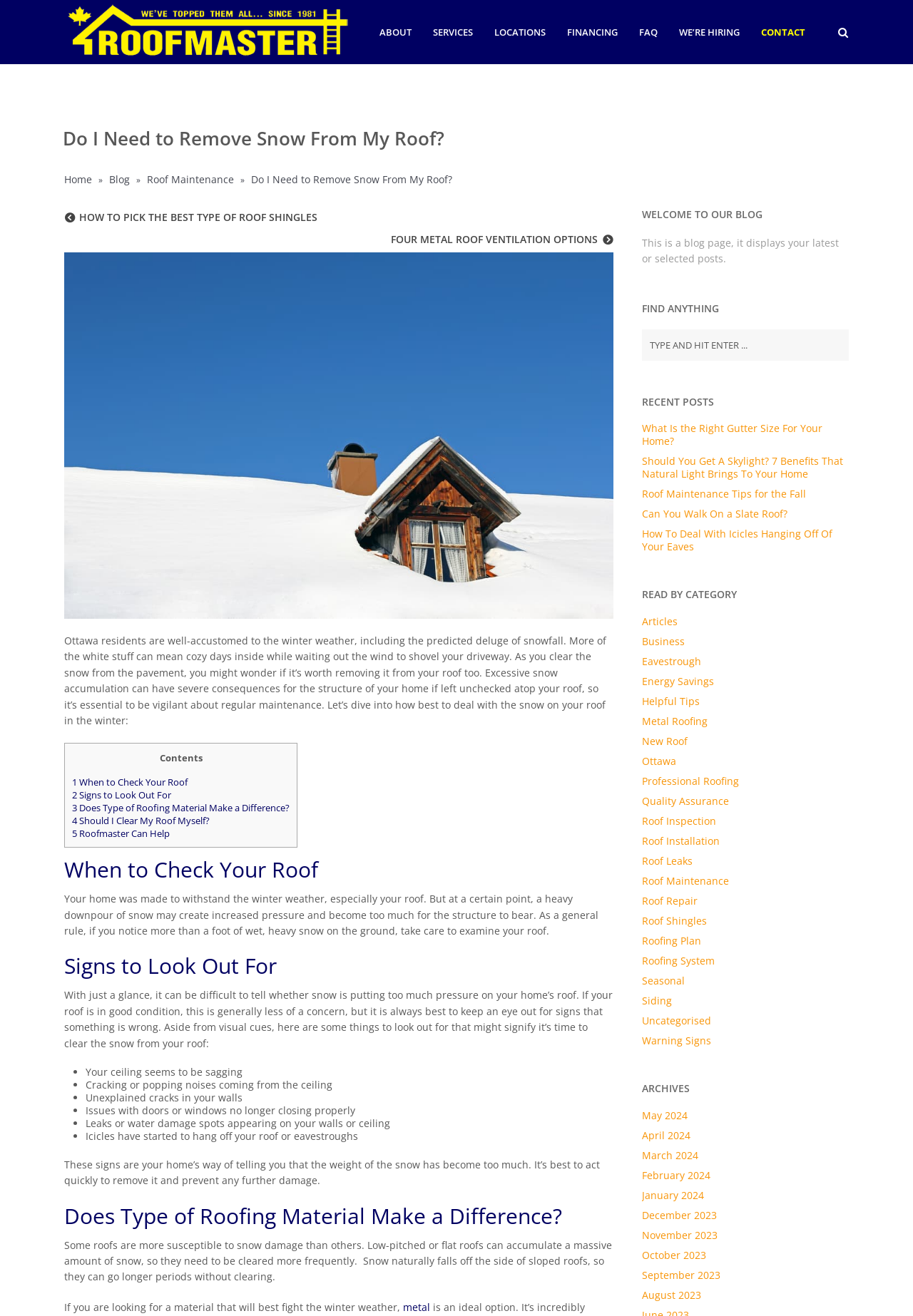What type of roof is more susceptible to snow damage?
Respond with a short answer, either a single word or a phrase, based on the image.

Low-pitched or flat roofs